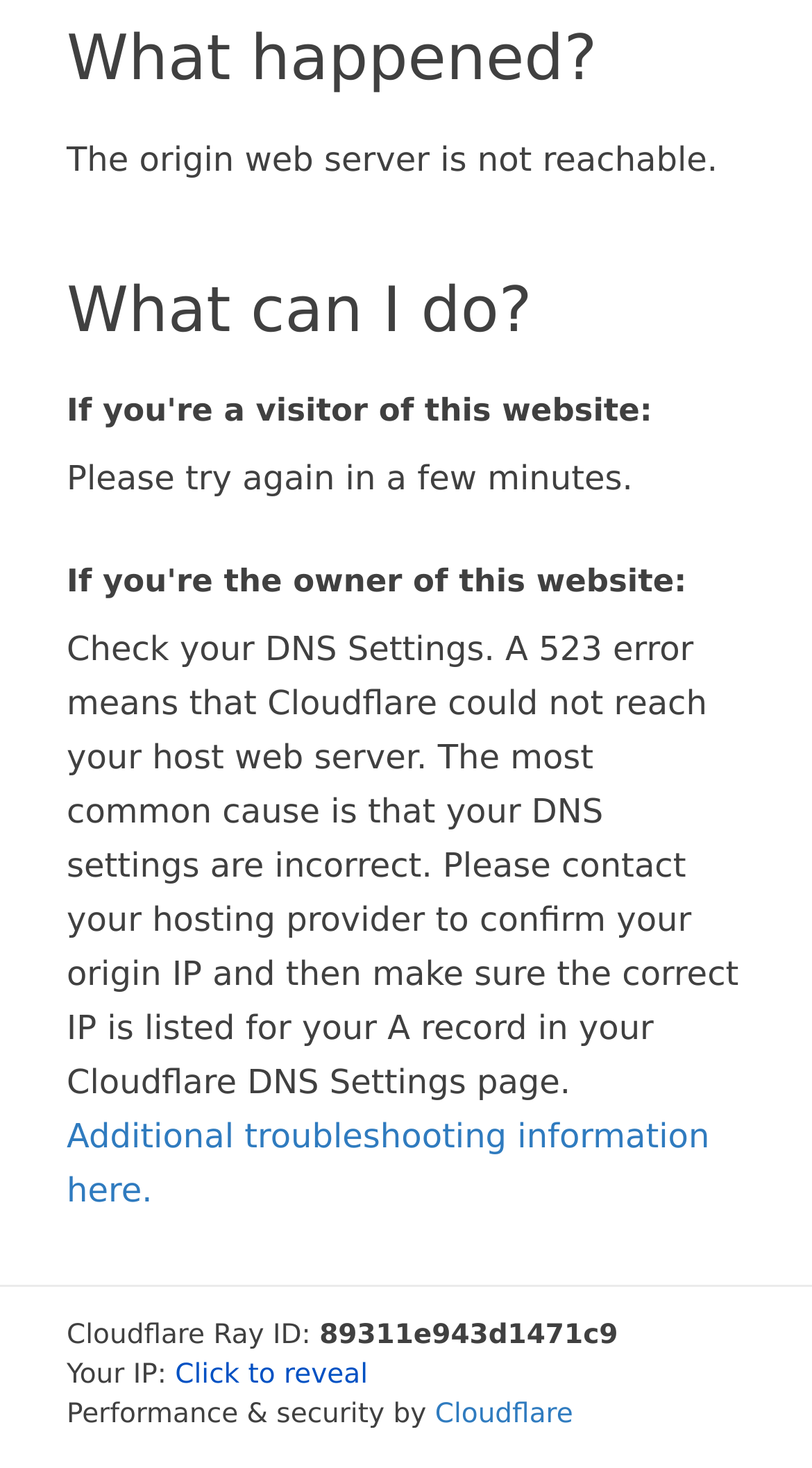Refer to the element description Cloudflare and identify the corresponding bounding box in the screenshot. Format the coordinates as (top-left x, top-left y, bottom-right x, bottom-right y) with values in the range of 0 to 1.

[0.536, 0.954, 0.706, 0.975]